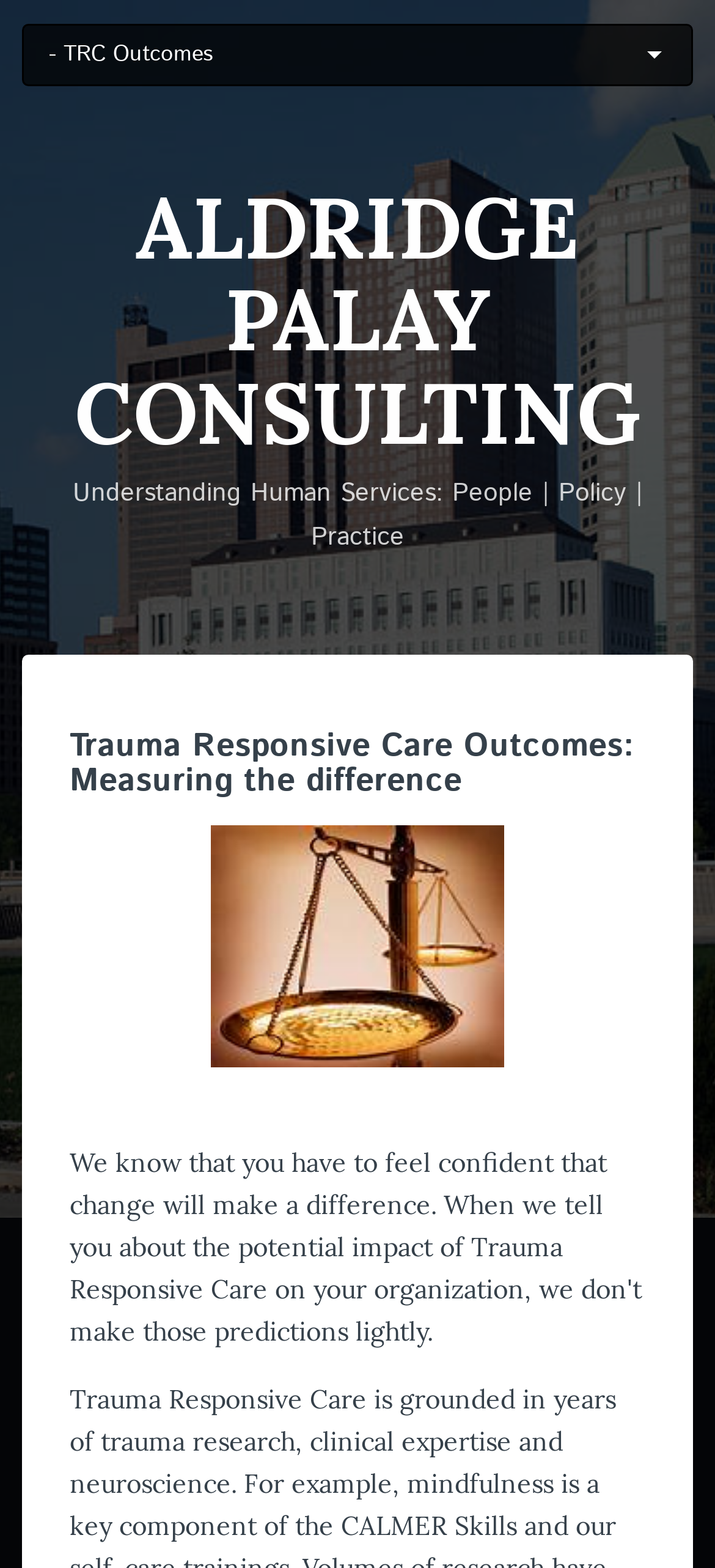Determine the bounding box of the UI element mentioned here: "Aldridge Palay Consulting". The coordinates must be in the format [left, top, right, bottom] with values ranging from 0 to 1.

[0.104, 0.111, 0.896, 0.298]